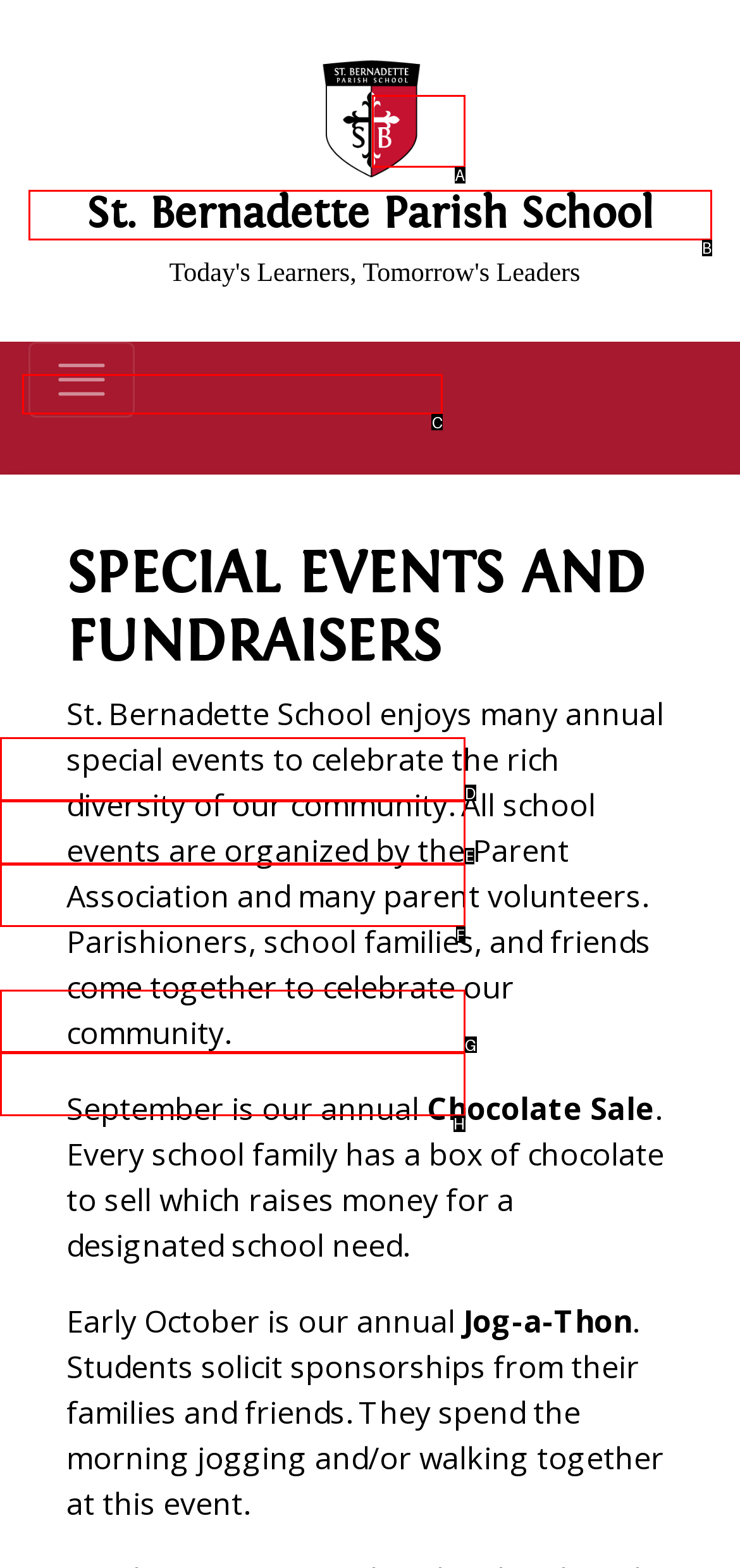Select the letter that corresponds to this element description: St. Bernadette Parish
Answer with the letter of the correct option directly.

H